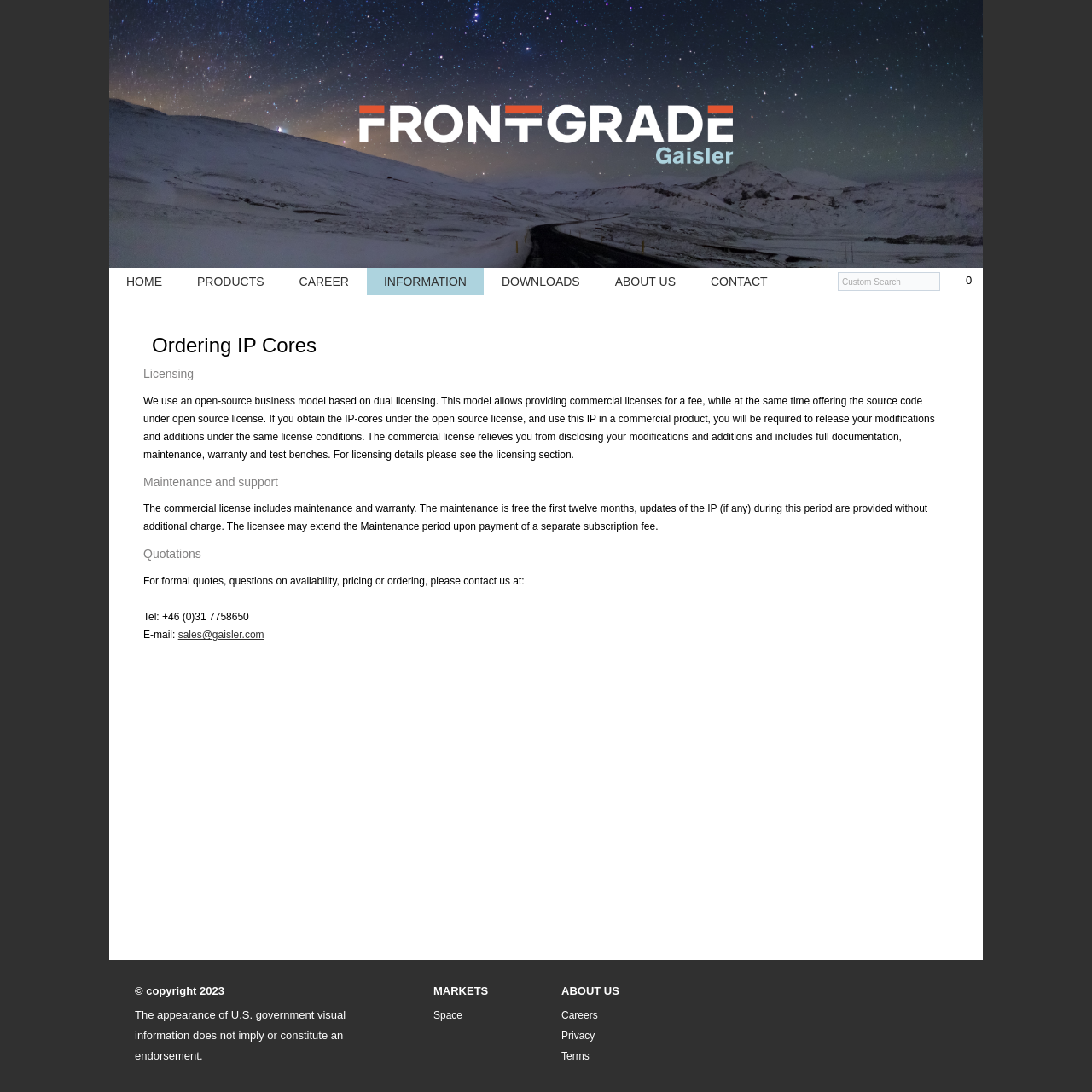Indicate the bounding box coordinates of the clickable region to achieve the following instruction: "view licensing details."

[0.131, 0.336, 0.869, 0.349]